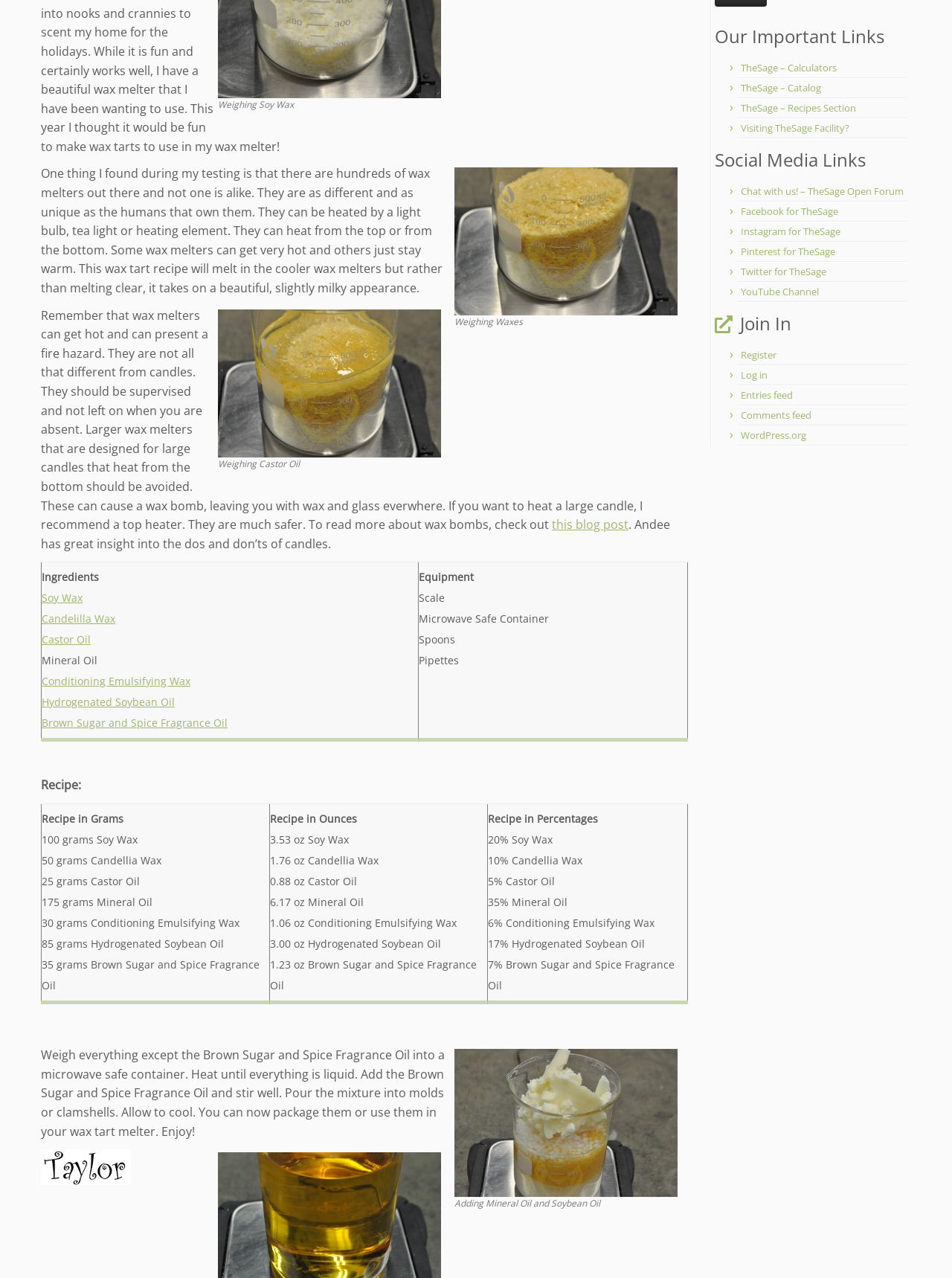Please find the bounding box for the following UI element description. Provide the coordinates in (top-left x, top-left y, bottom-right x, bottom-right y) format, with values between 0 and 1: WordPress.org

[0.778, 0.335, 0.847, 0.346]